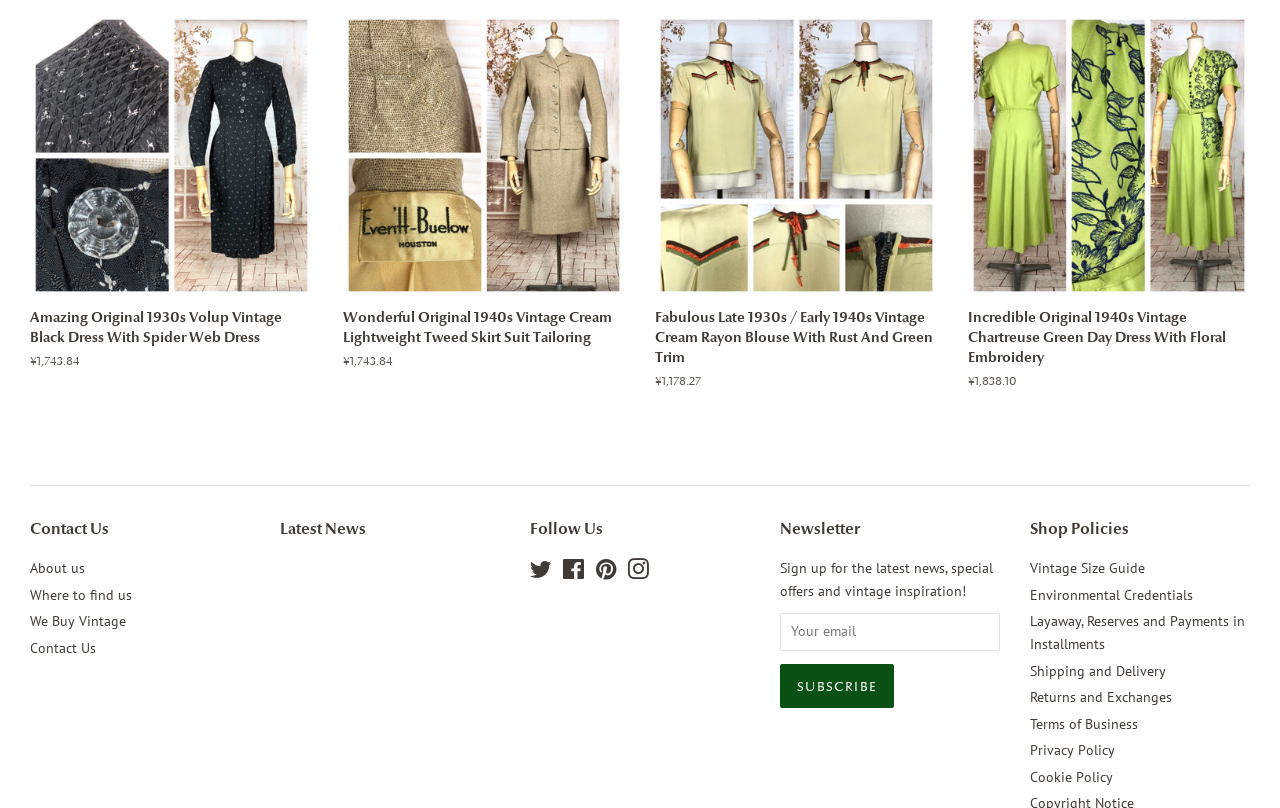What is the price of the Amazing Original 1930s Volup Vintage Black Dress?
Using the image, elaborate on the answer with as much detail as possible.

I found the price by looking at the text associated with the first link element, which describes the dress and its price.